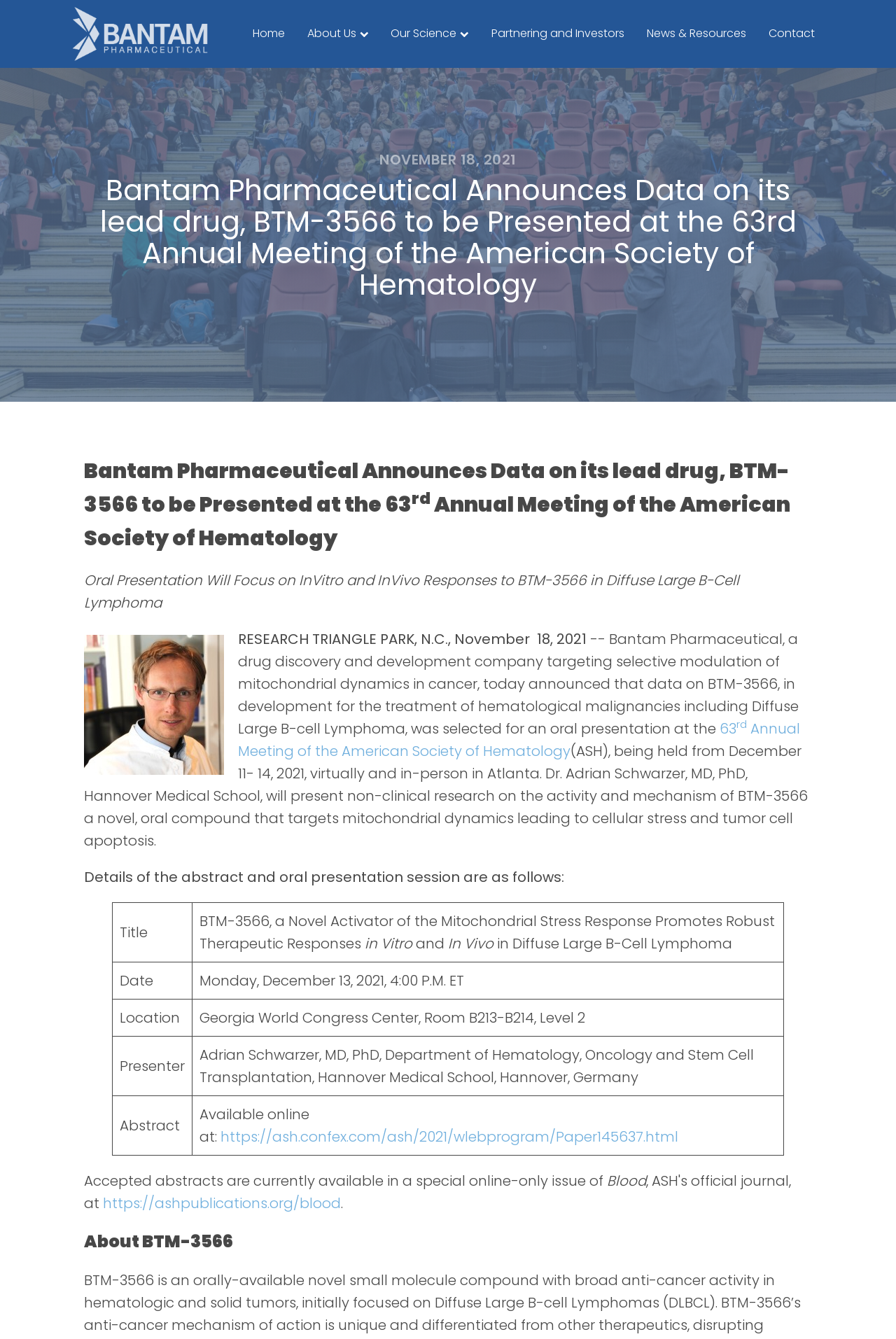Identify and extract the main heading from the webpage.

Bantam Pharmaceutical Announces Data on its lead drug, BTM-3566 to be Presented at the 63rd Annual Meeting of the American Society of Hematology